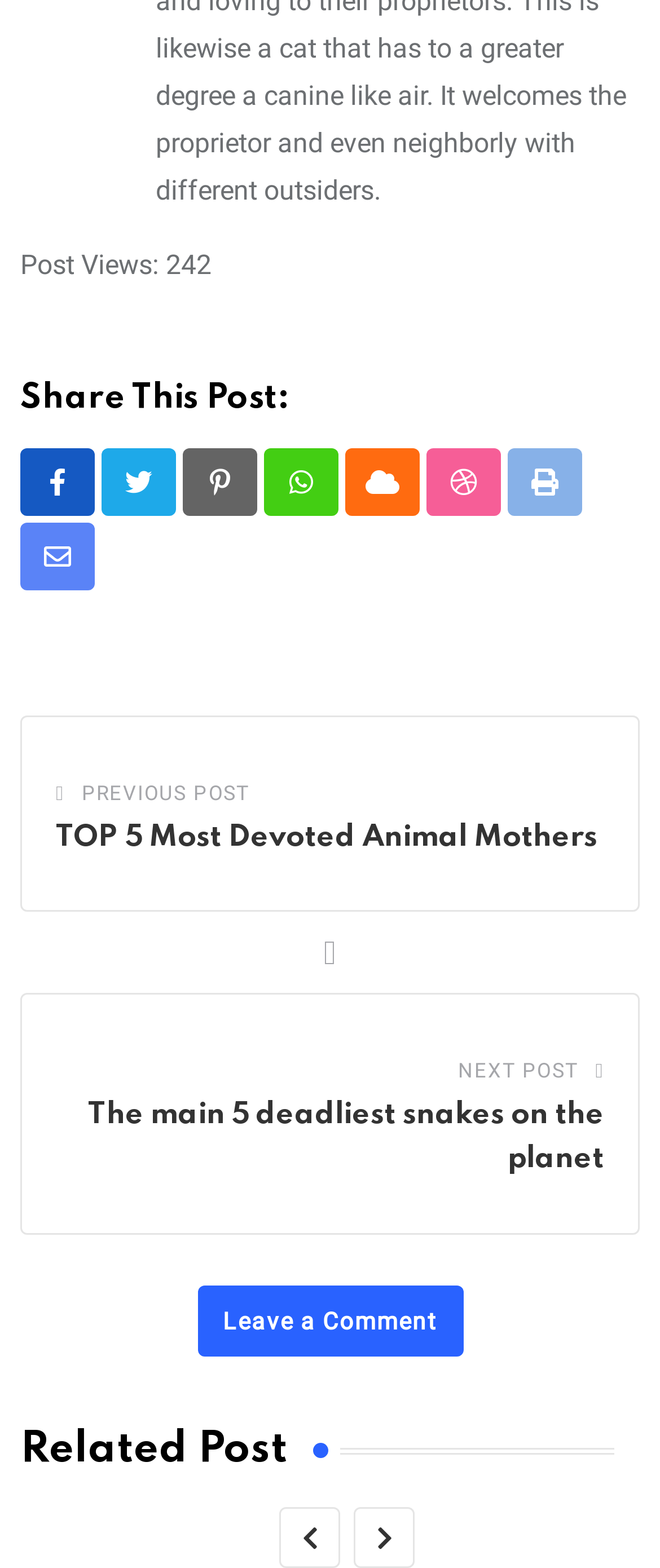Locate the bounding box coordinates of the clickable region necessary to complete the following instruction: "View the previous post". Provide the coordinates in the format of four float numbers between 0 and 1, i.e., [left, top, right, bottom].

[0.124, 0.491, 0.378, 0.521]